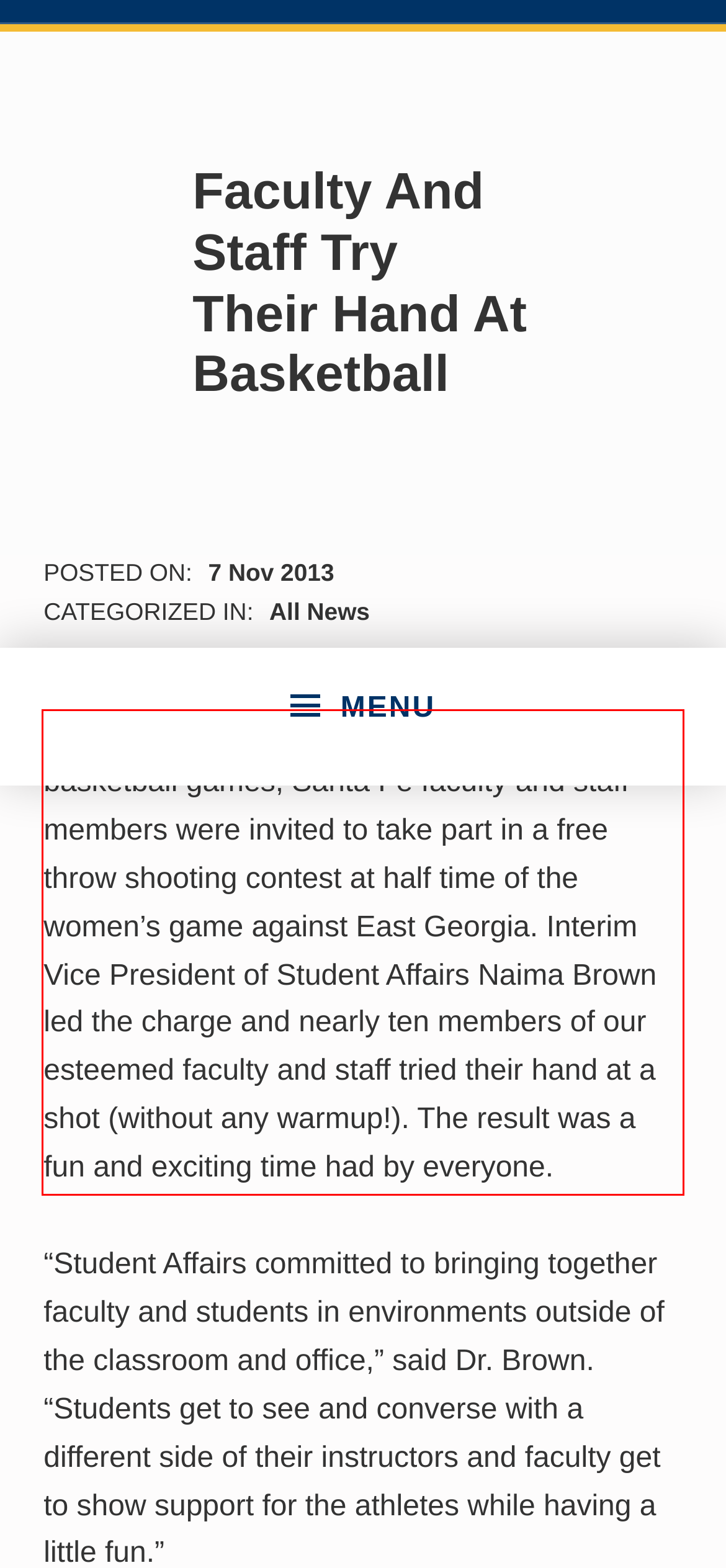Using the provided webpage screenshot, recognize the text content in the area marked by the red bounding box.

On Friday night at the season opening basketball games, Santa Fe faculty and staff members were invited to take part in a free throw shooting contest at half time of the women’s game against East Georgia. Interim Vice President of Student Affairs Naima Brown led the charge and nearly ten members of our esteemed faculty and staff tried their hand at a shot (without any warmup!). The result was a fun and exciting time had by everyone.